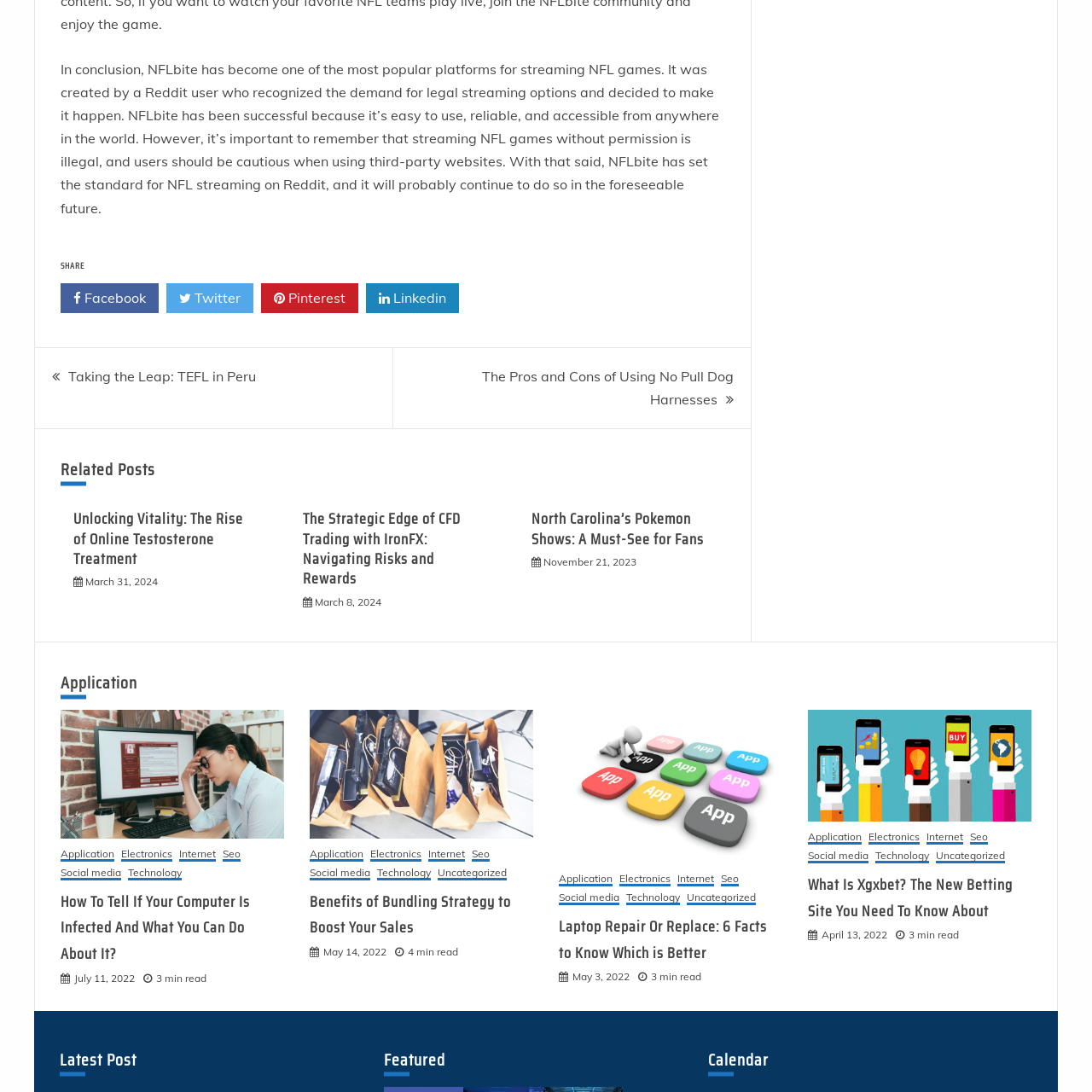Can you identify the bounding box coordinates of the clickable region needed to carry out this instruction: 'Click on the 'SHARE' button'? The coordinates should be four float numbers within the range of 0 to 1, stated as [left, top, right, bottom].

[0.055, 0.237, 0.077, 0.249]